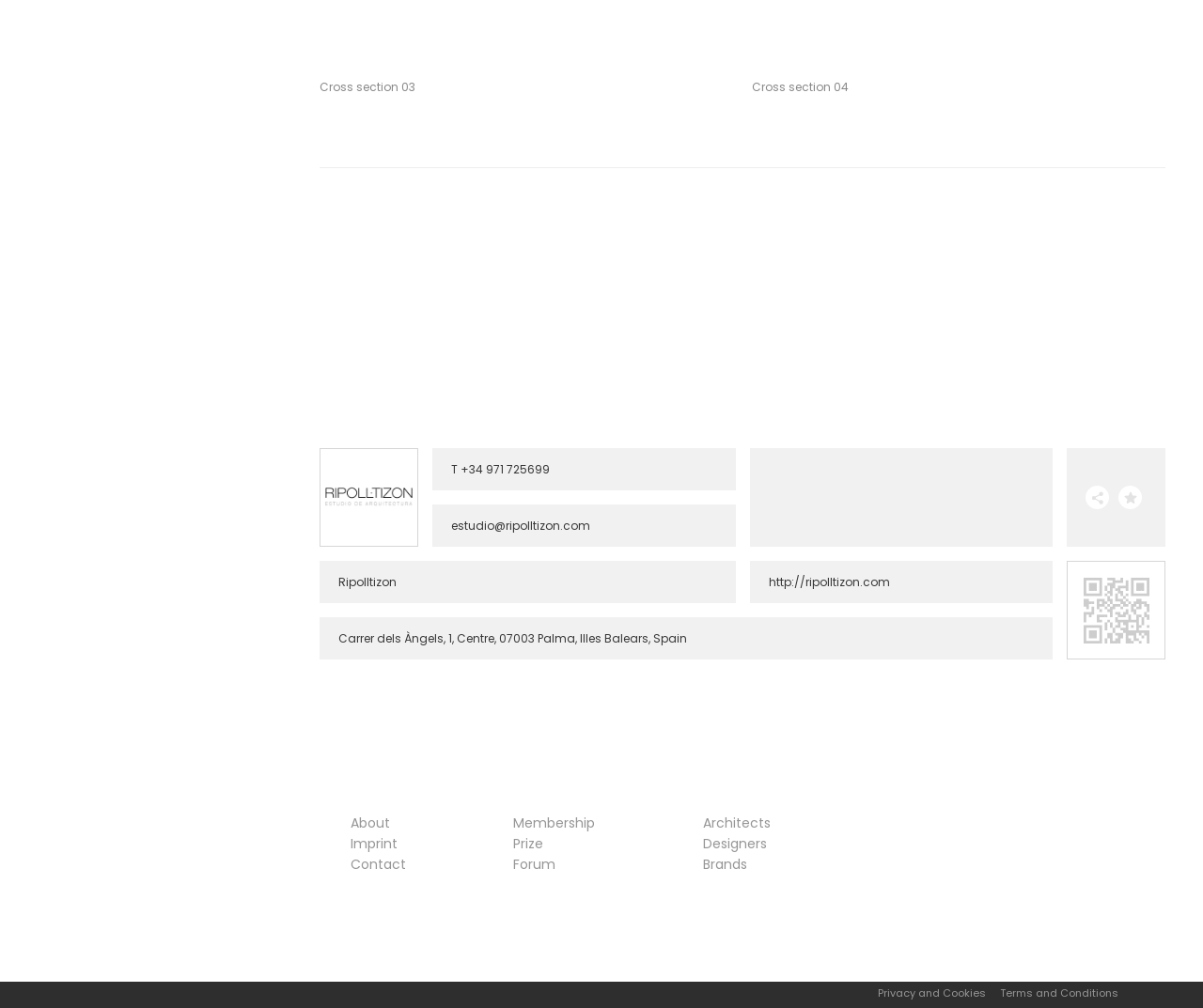Locate the bounding box coordinates of the clickable element to fulfill the following instruction: "Click the 'About' link". Provide the coordinates as four float numbers between 0 and 1 in the format [left, top, right, bottom].

[0.291, 0.807, 0.324, 0.826]